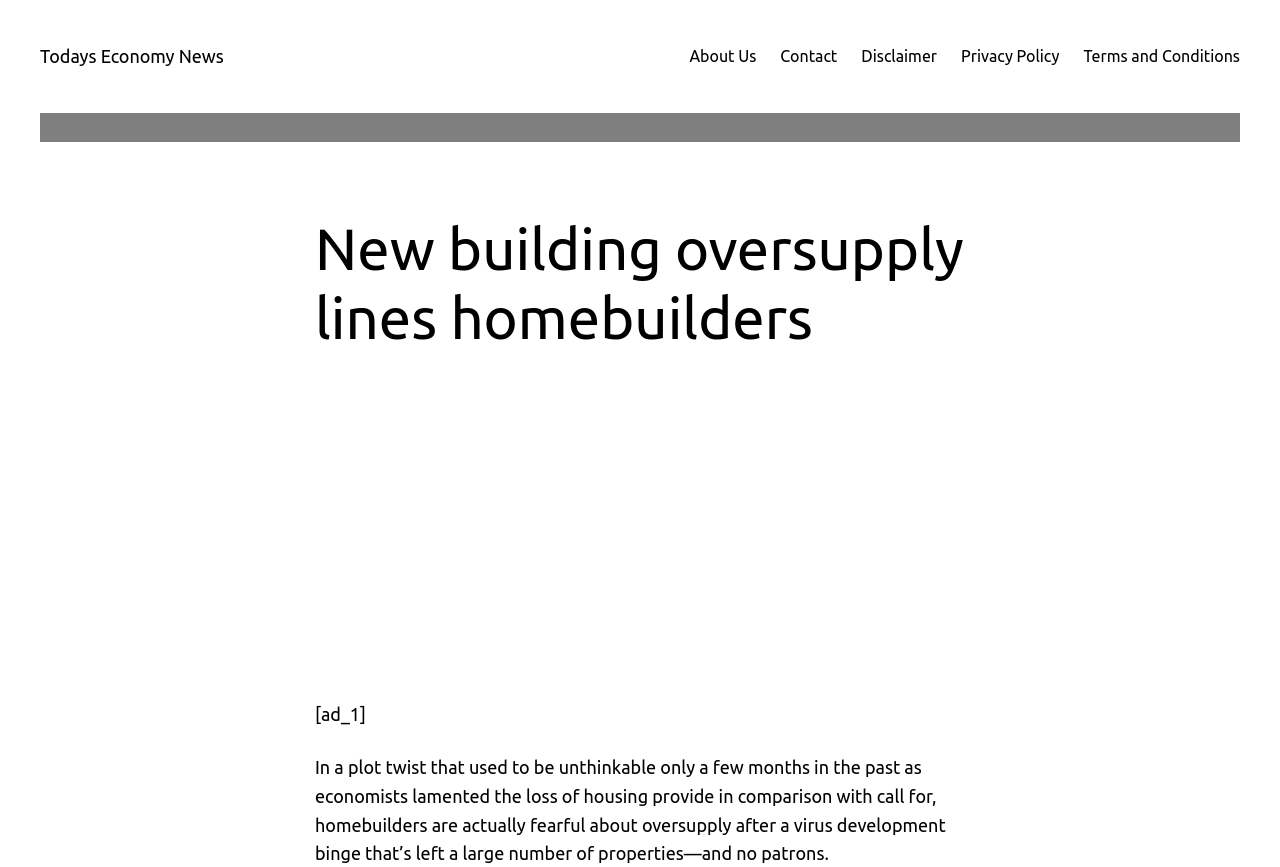What is the impact of the virus development binge on the housing market?
Look at the webpage screenshot and answer the question with a detailed explanation.

According to the text 'homebuilders are actually fearful about oversupply after a virus development binge that’s left a large number of properties—and no patrons.', it can be inferred that the virus development binge has led to a surge in housing supply, resulting in a large number of properties.